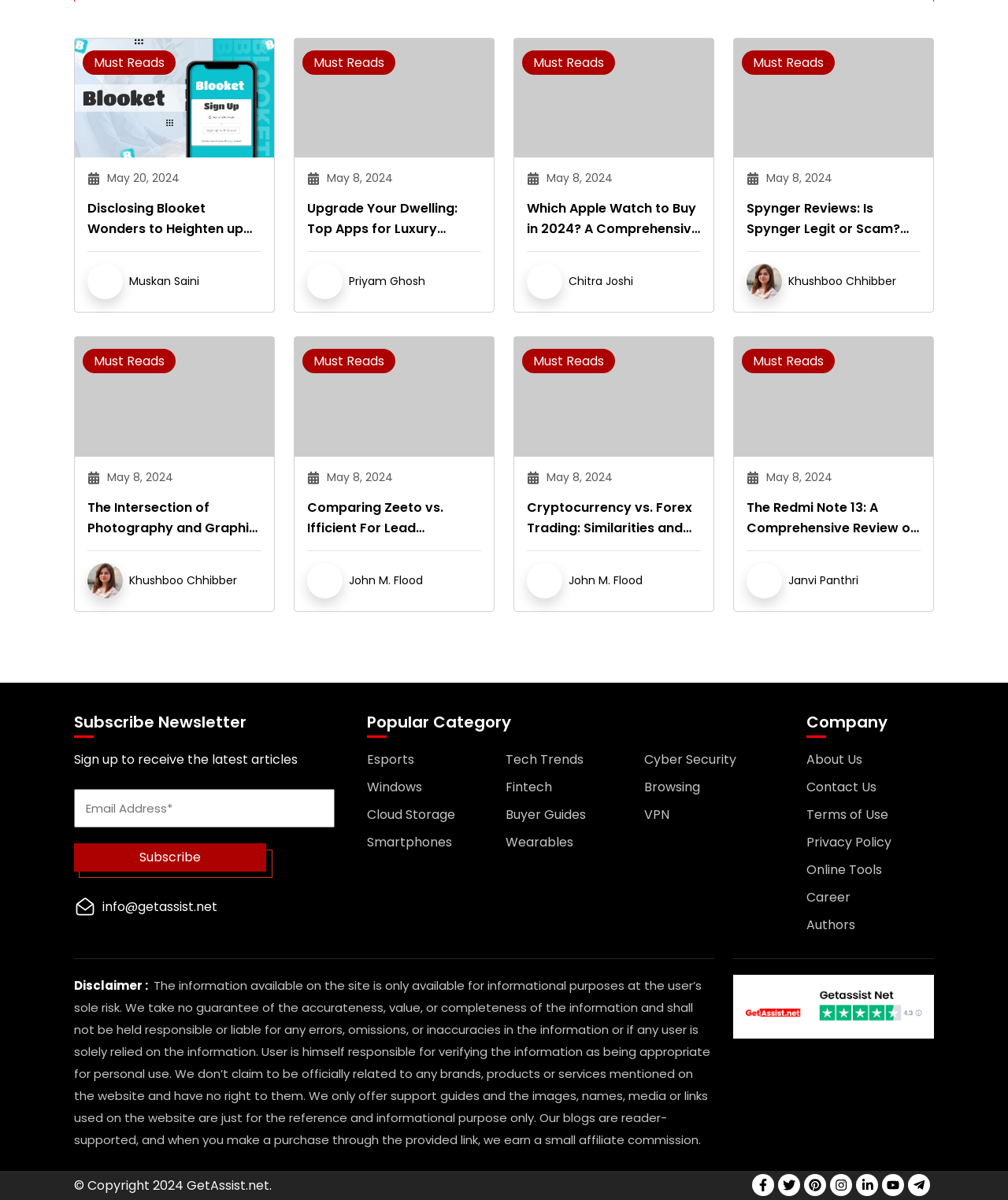Locate the bounding box coordinates of the clickable region necessary to complete the following instruction: "Click on the 'Subscribe' button". Provide the coordinates in the format of four float numbers between 0 and 1, i.e., [left, top, right, bottom].

[0.073, 0.703, 0.264, 0.727]